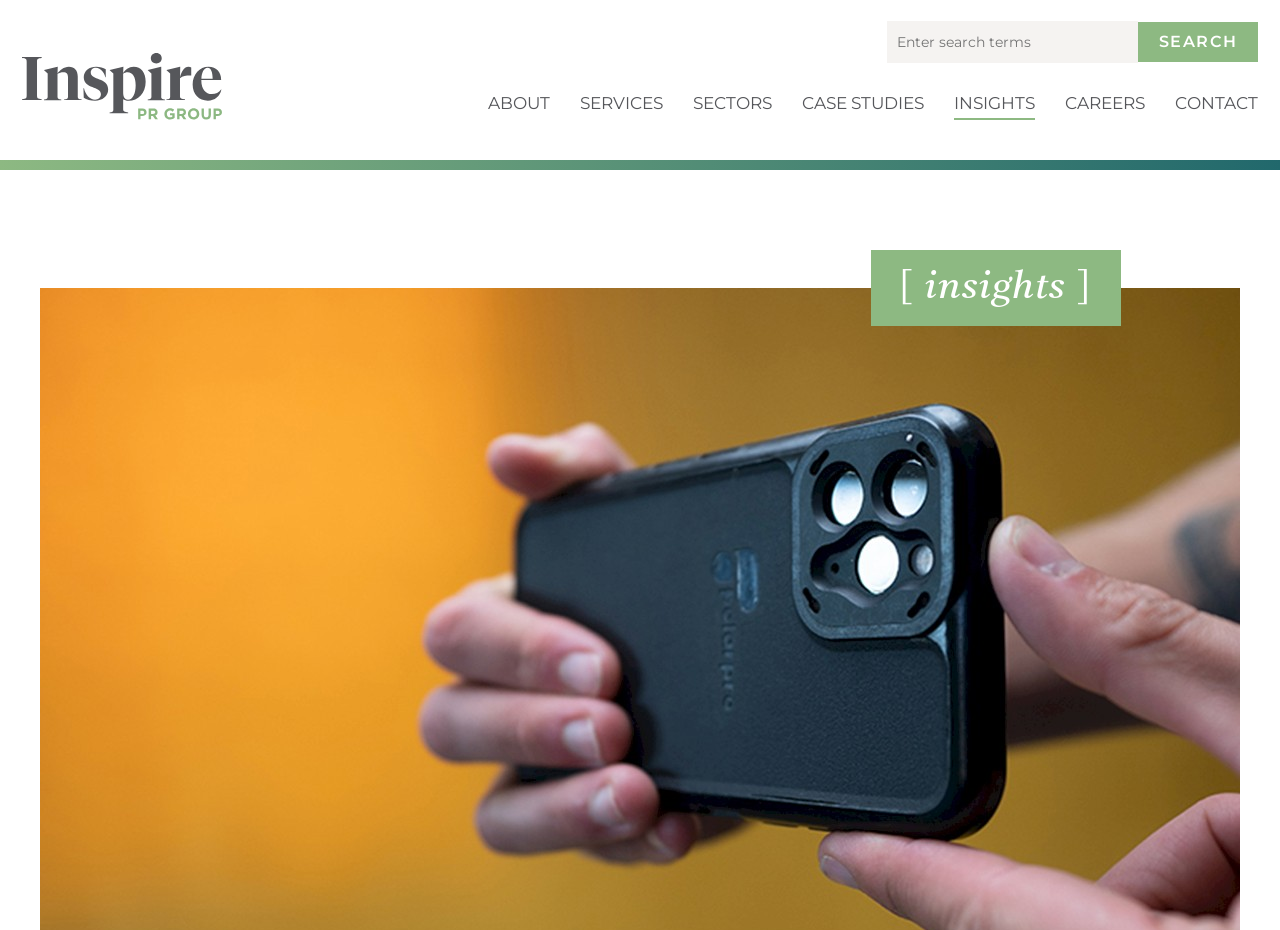What is the text below the 'INSIGHTS' link?
Refer to the image and give a detailed answer to the query.

Below the 'INSIGHTS' link, I can see a static text 'insights', which is likely a subheading or a description related to the 'INSIGHTS' section.